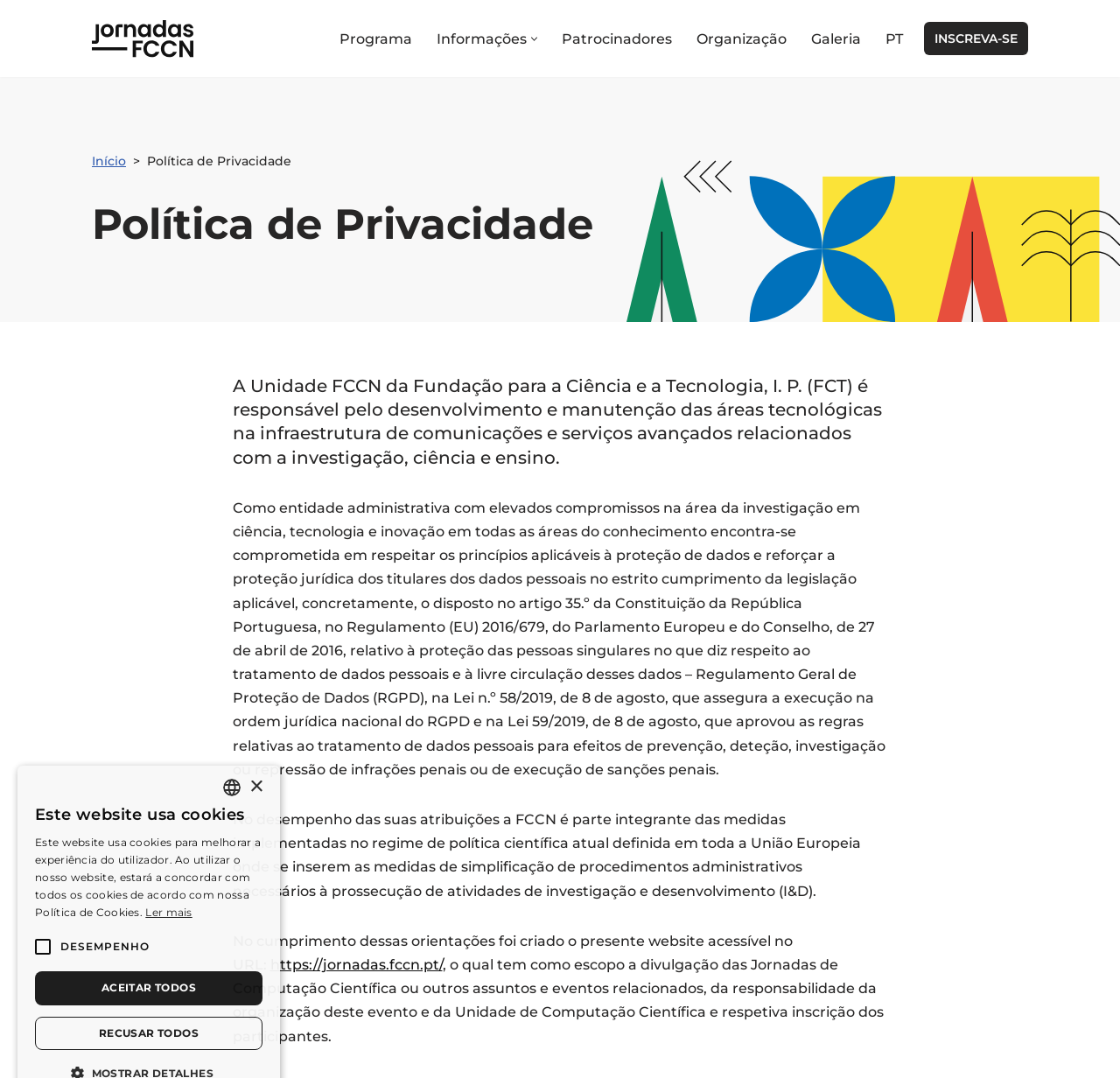What is the organization responsible for the event?
Please provide a comprehensive answer based on the contents of the image.

I found the answer by reading the static text on the page, which says 'A Unidade FCCN da Fundação para a Ciência e a Tecnologia, I. P. (FCT) é responsável pelo desenvolvimento e manutenção das áreas tecnológicas...'.